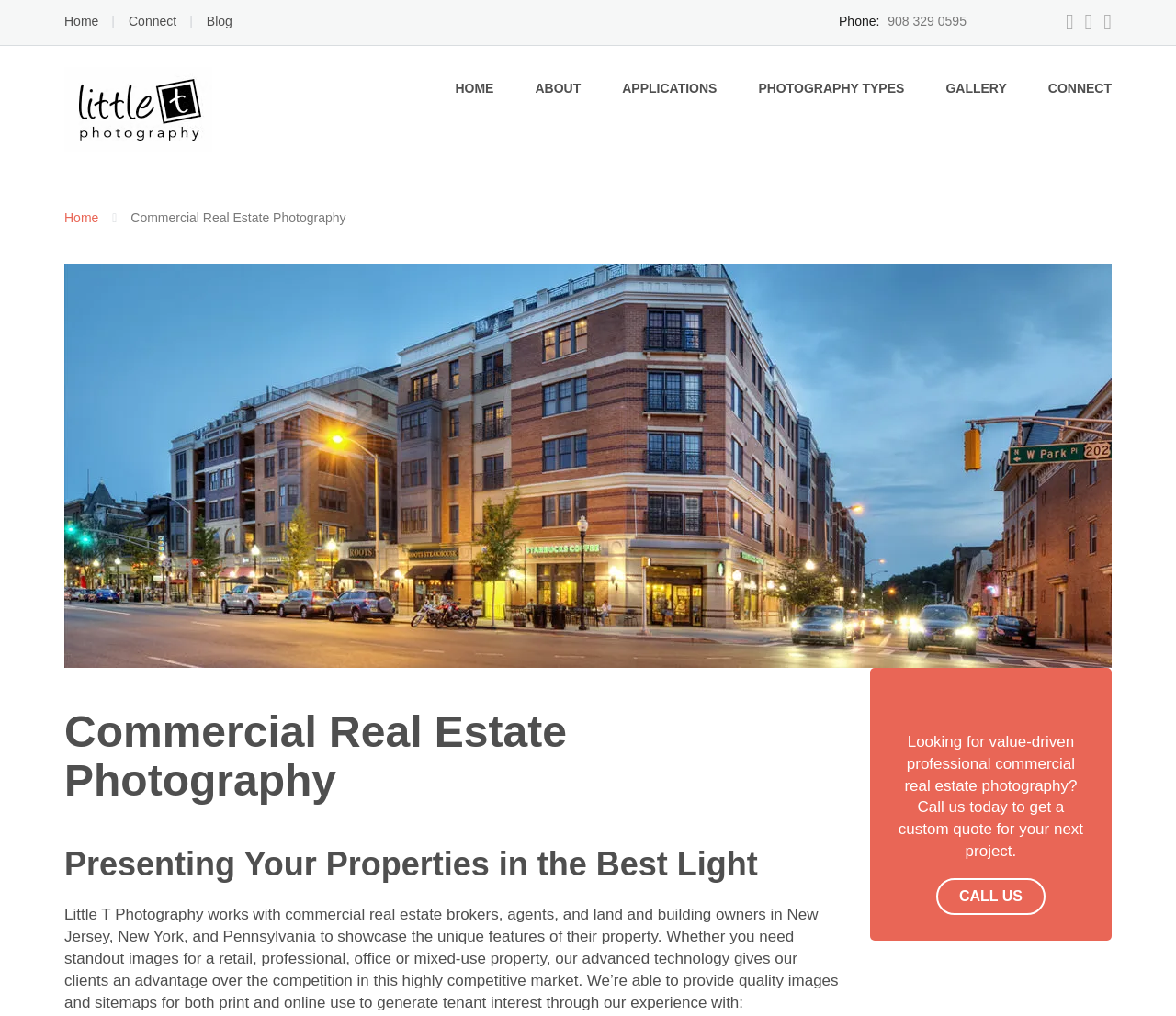Provide an in-depth caption for the elements present on the webpage.

This webpage is about LittleT Photography, a New Jersey-based real estate photographer specializing in commercial properties. At the top left, there are three links: "Home", "Connect", and "Blog". On the top right, there are three social media links: "Facebook", "Twitter", and "Instagram". Below the social media links, there is a phone number "908 329 0595" with a label "Phone:".

In the middle of the page, there is a logo of LittleT Photography with a link to the homepage. Below the logo, there are five links: "HOME", "ABOUT", "APPLICATIONS", "PHOTOGRAPHY TYPES", and "GALLERY". These links are arranged horizontally and are evenly spaced.

The main content of the page is about commercial real estate photography. There is a heading "Commercial Real Estate Photography" followed by a subheading "Presenting Your Properties in the Best Light". Below the headings, there is a paragraph describing the services offered by LittleT Photography, including showcasing unique features of properties, providing quality images and sitemaps for print and online use, and generating tenant interest.

At the bottom of the page, there is a call-to-action section with a text "Looking for value-driven professional commercial real estate photography? Call us today to get a custom quote for your next project." and a "CALL US" button.